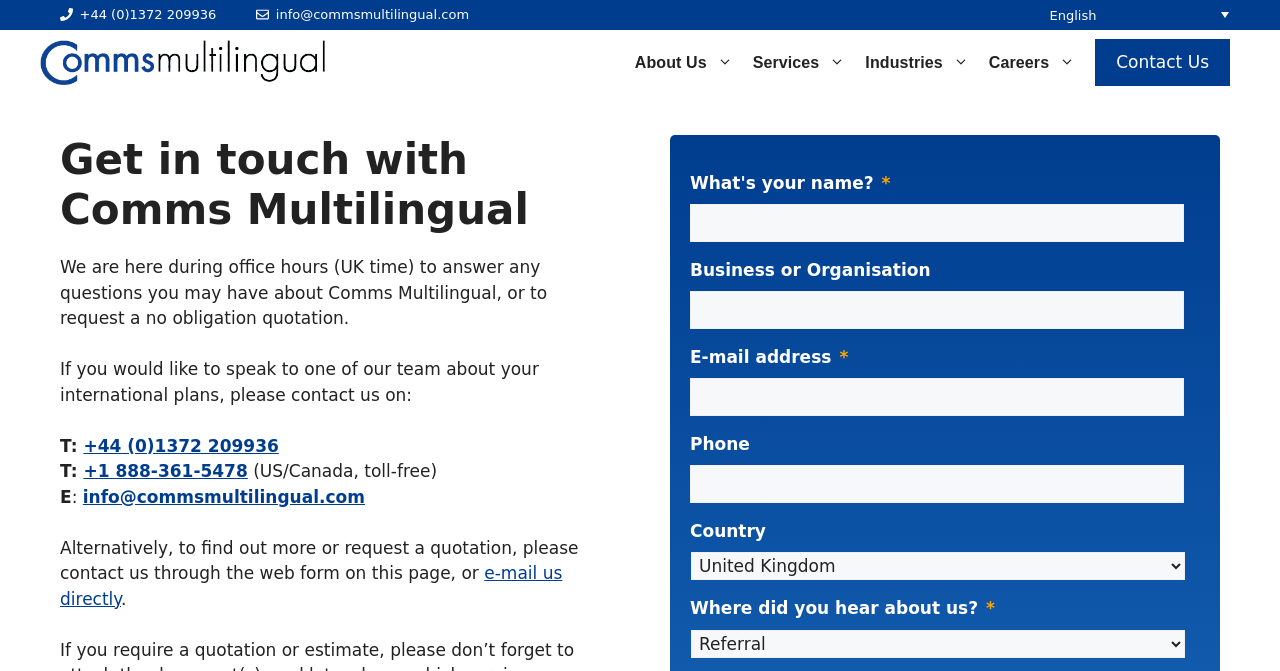Predict the bounding box coordinates of the area that should be clicked to accomplish the following instruction: "Call the phone number +44 (0)1372 209936". The bounding box coordinates should consist of four float numbers between 0 and 1, i.e., [left, top, right, bottom].

[0.065, 0.649, 0.218, 0.679]